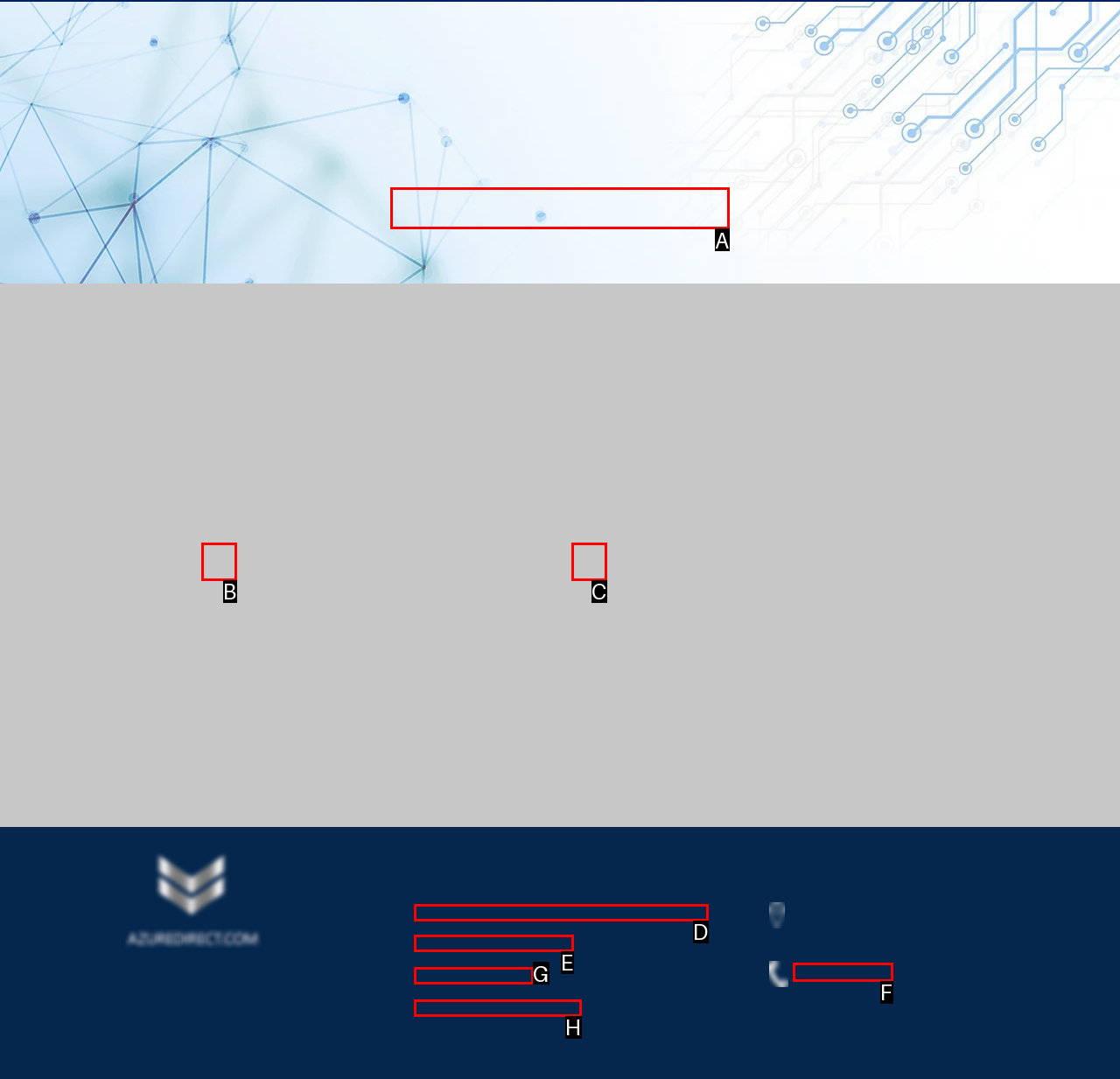Identify the letter of the UI element that corresponds to: AZURE VIRTUAL DESKTOP
Respond with the letter of the option directly.

E